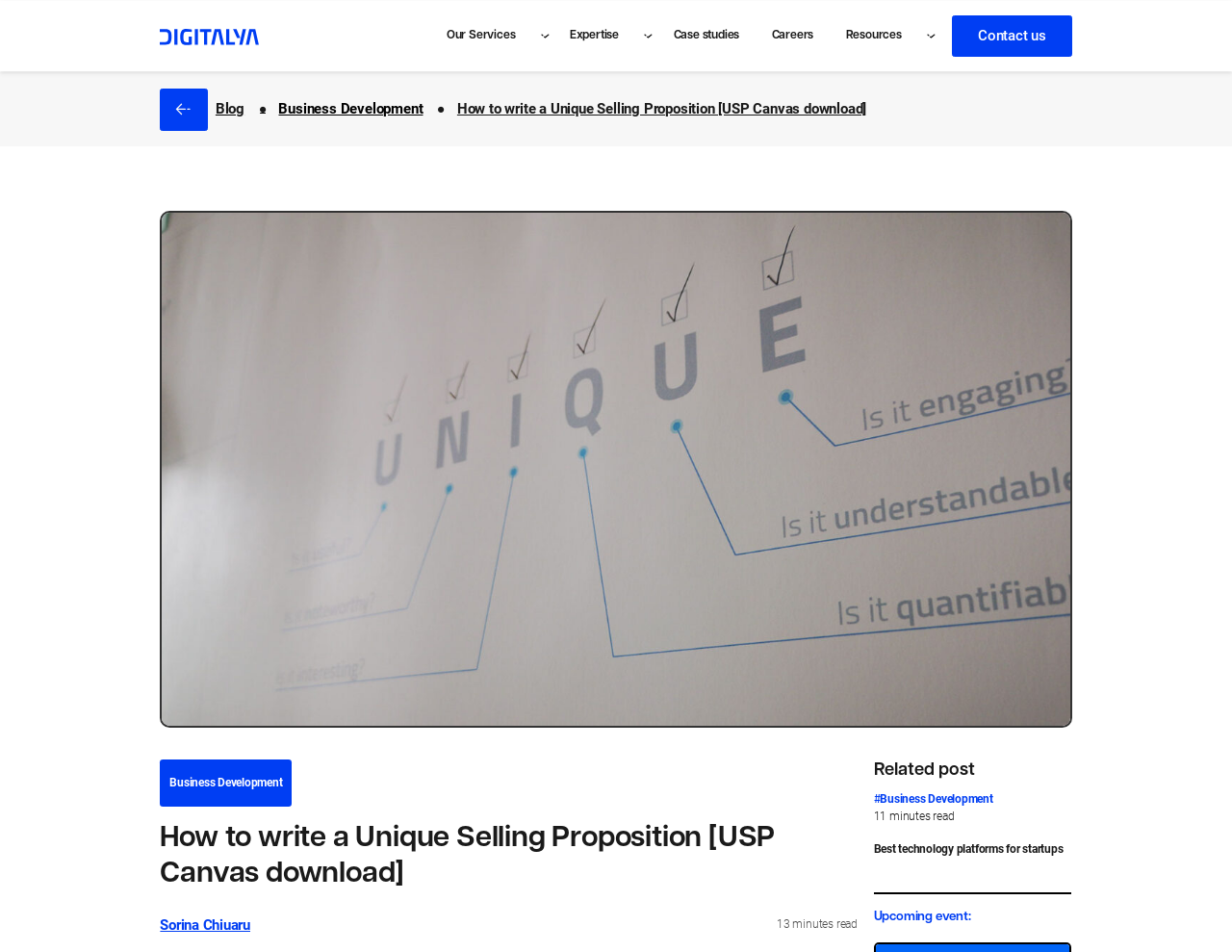Please locate the bounding box coordinates of the region I need to click to follow this instruction: "Read the 'How to write a Unique Selling Proposition [USP Canvas download]' article".

[0.371, 0.105, 0.703, 0.124]